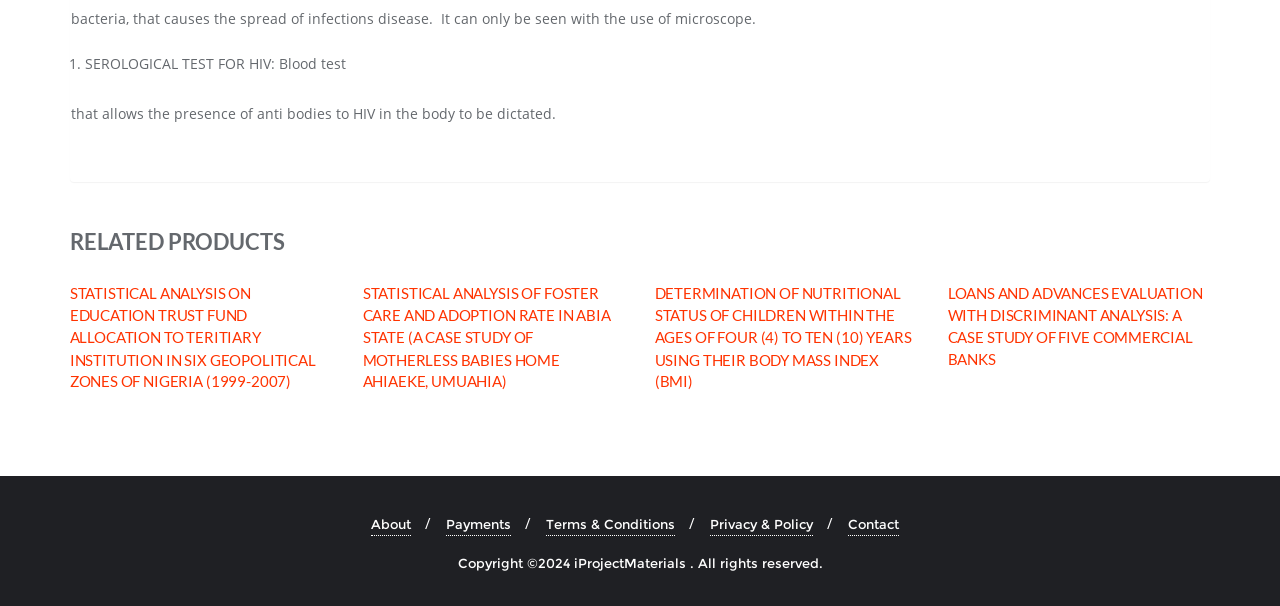Please specify the bounding box coordinates of the clickable region necessary for completing the following instruction: "Click on the link to view the determination of nutritional status of children using their body mass index". The coordinates must consist of four float numbers between 0 and 1, i.e., [left, top, right, bottom].

[0.511, 0.458, 0.717, 0.648]